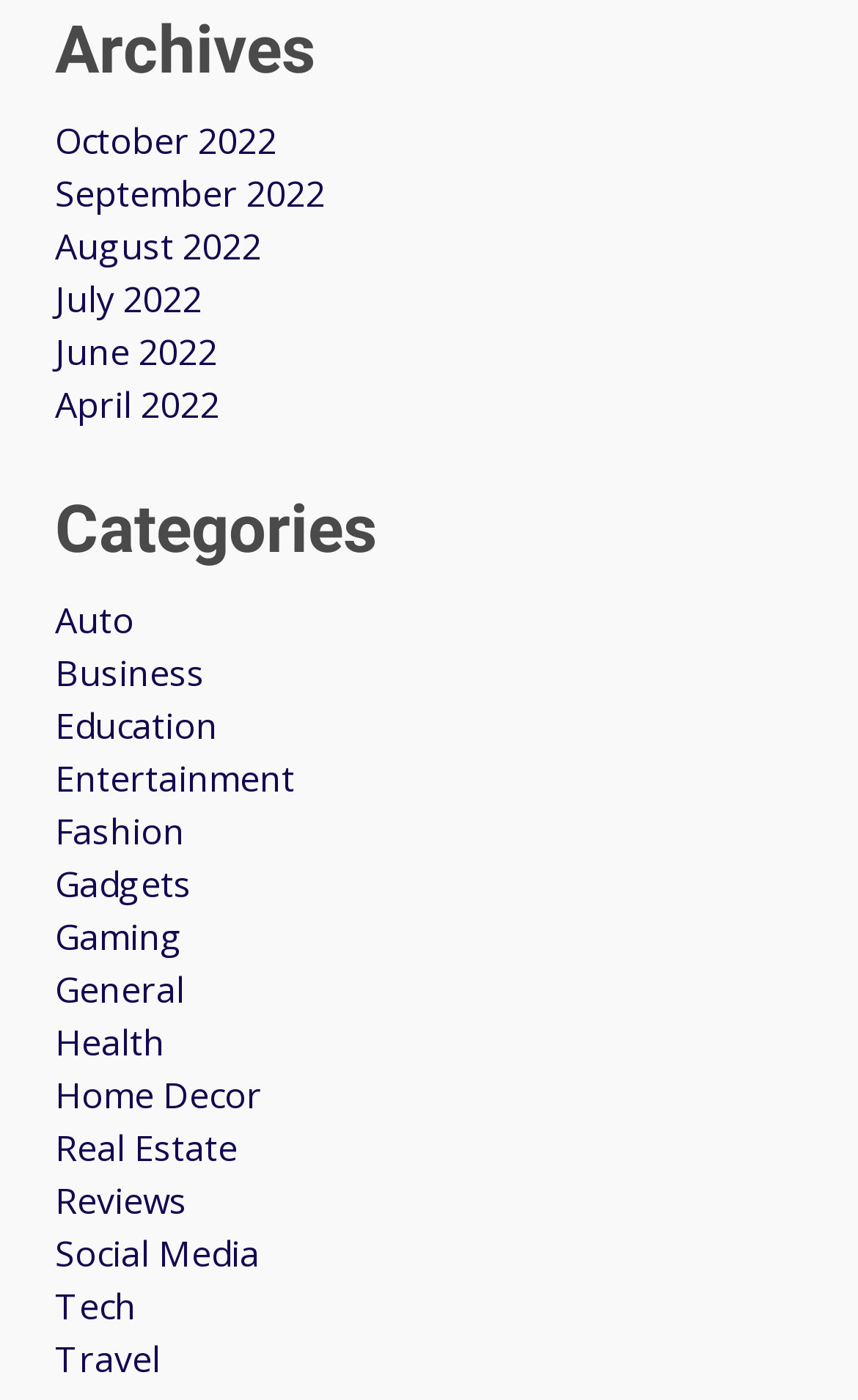Kindly provide the bounding box coordinates of the section you need to click on to fulfill the given instruction: "go to the page for Gadgets".

[0.064, 0.614, 0.223, 0.648]